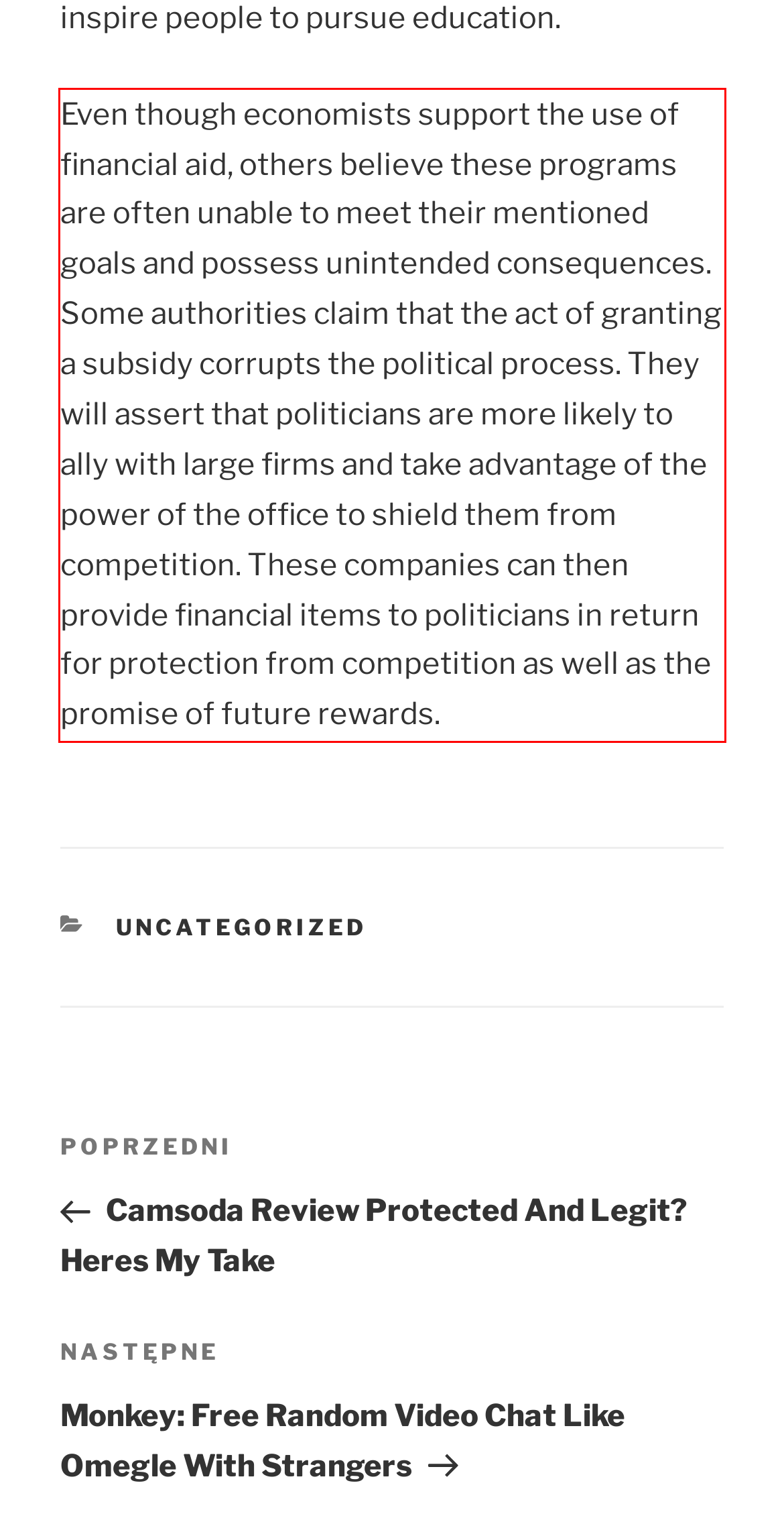Please look at the webpage screenshot and extract the text enclosed by the red bounding box.

Even though economists support the use of financial aid, others believe these programs are often unable to meet their mentioned goals and possess unintended consequences. Some authorities claim that the act of granting a subsidy corrupts the political process. They will assert that politicians are more likely to ally with large firms and take advantage of the power of the office to shield them from competition. These companies can then provide financial items to politicians in return for protection from competition as well as the promise of future rewards.